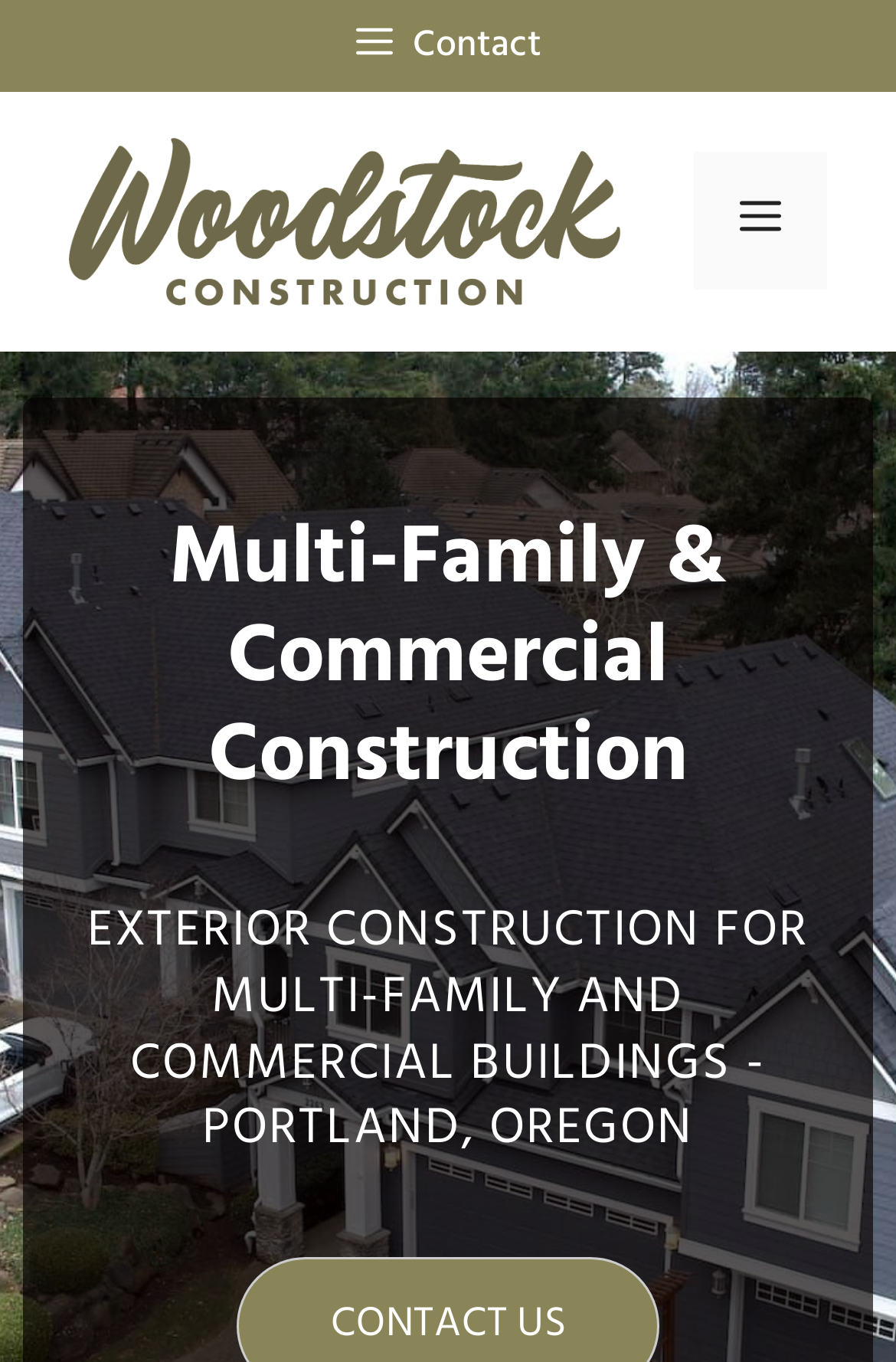Is the menu expanded?
Please utilize the information in the image to give a detailed response to the question.

The menu button is located in the navigation section, and its 'expanded' property is set to 'False', indicating that the menu is not currently expanded.